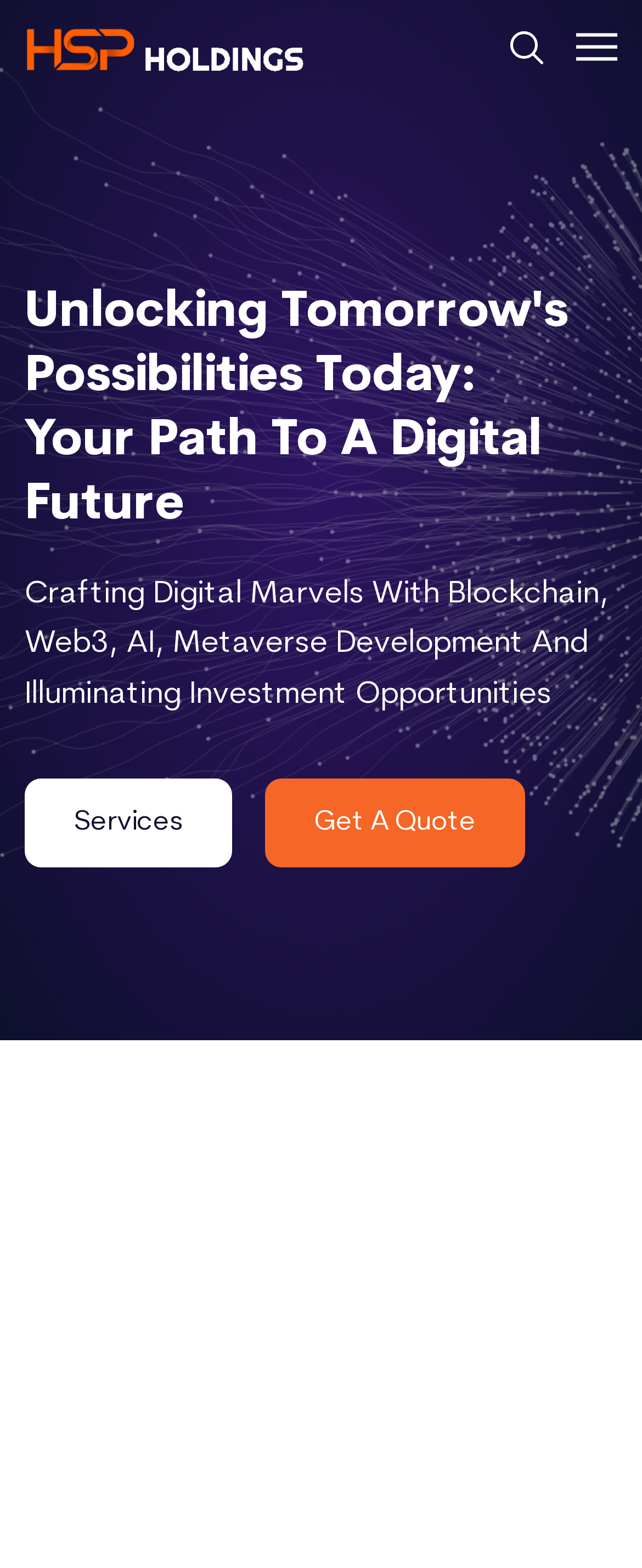Provide the bounding box coordinates in the format (top-left x, top-left y, bottom-right x, bottom-right y). All values are floating point numbers between 0 and 1. Determine the bounding box coordinate of the UI element described as: Services

[0.038, 0.496, 0.362, 0.554]